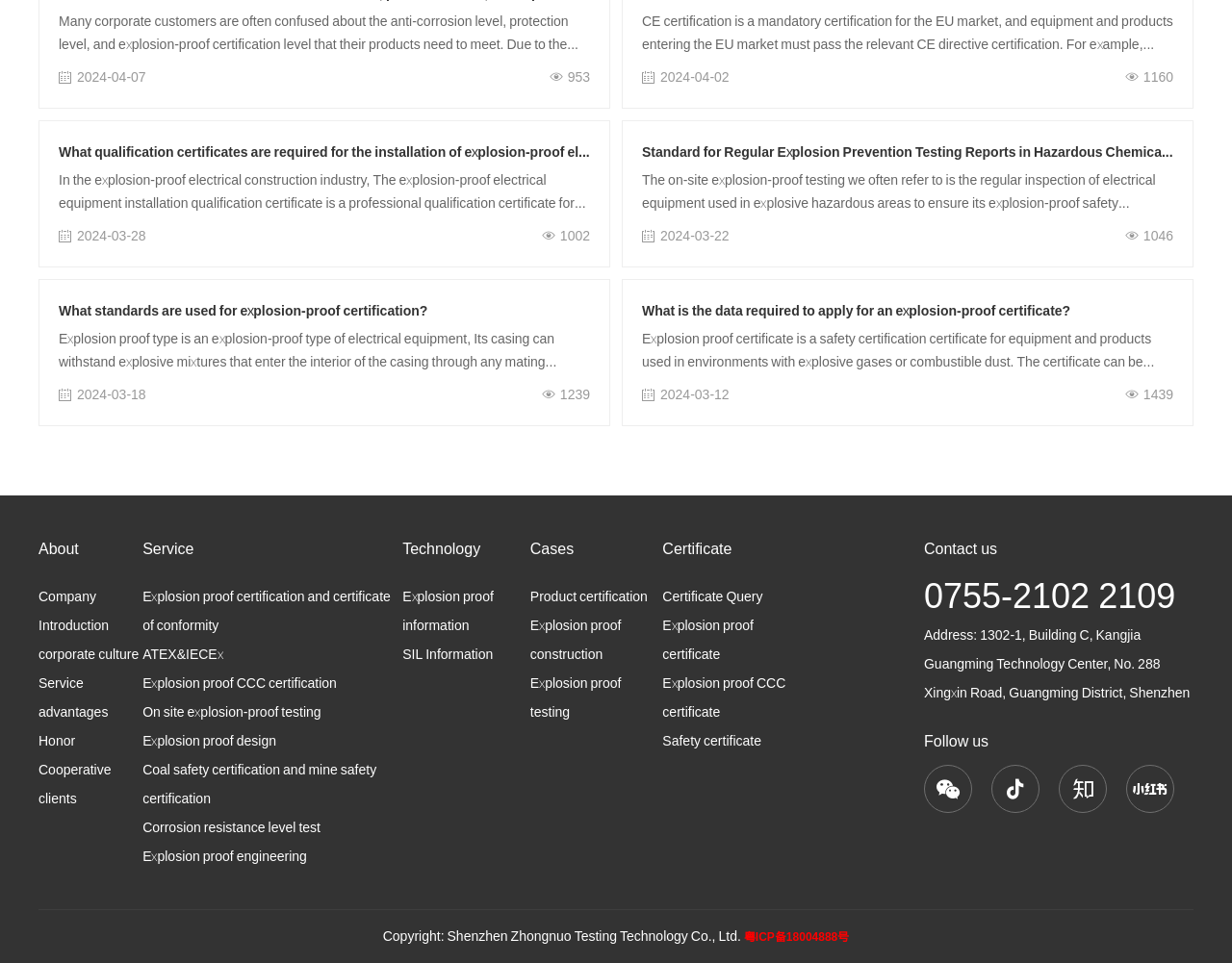Pinpoint the bounding box coordinates of the element you need to click to execute the following instruction: "Go to 'About'". The bounding box should be represented by four float numbers between 0 and 1, in the format [left, top, right, bottom].

[0.031, 0.558, 0.064, 0.58]